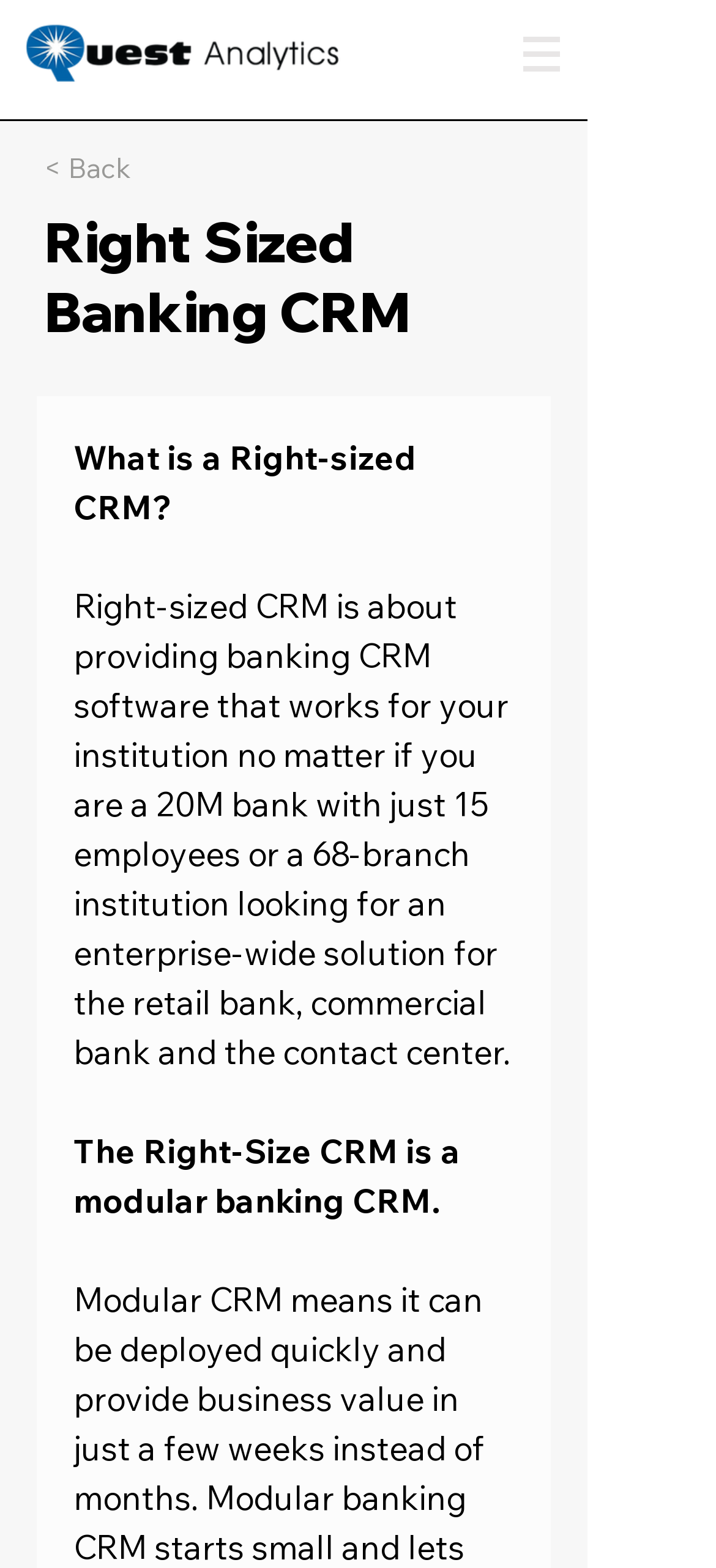From the webpage screenshot, predict the bounding box coordinates (top-left x, top-left y, bottom-right x, bottom-right y) for the UI element described here: < Back

[0.062, 0.083, 0.369, 0.132]